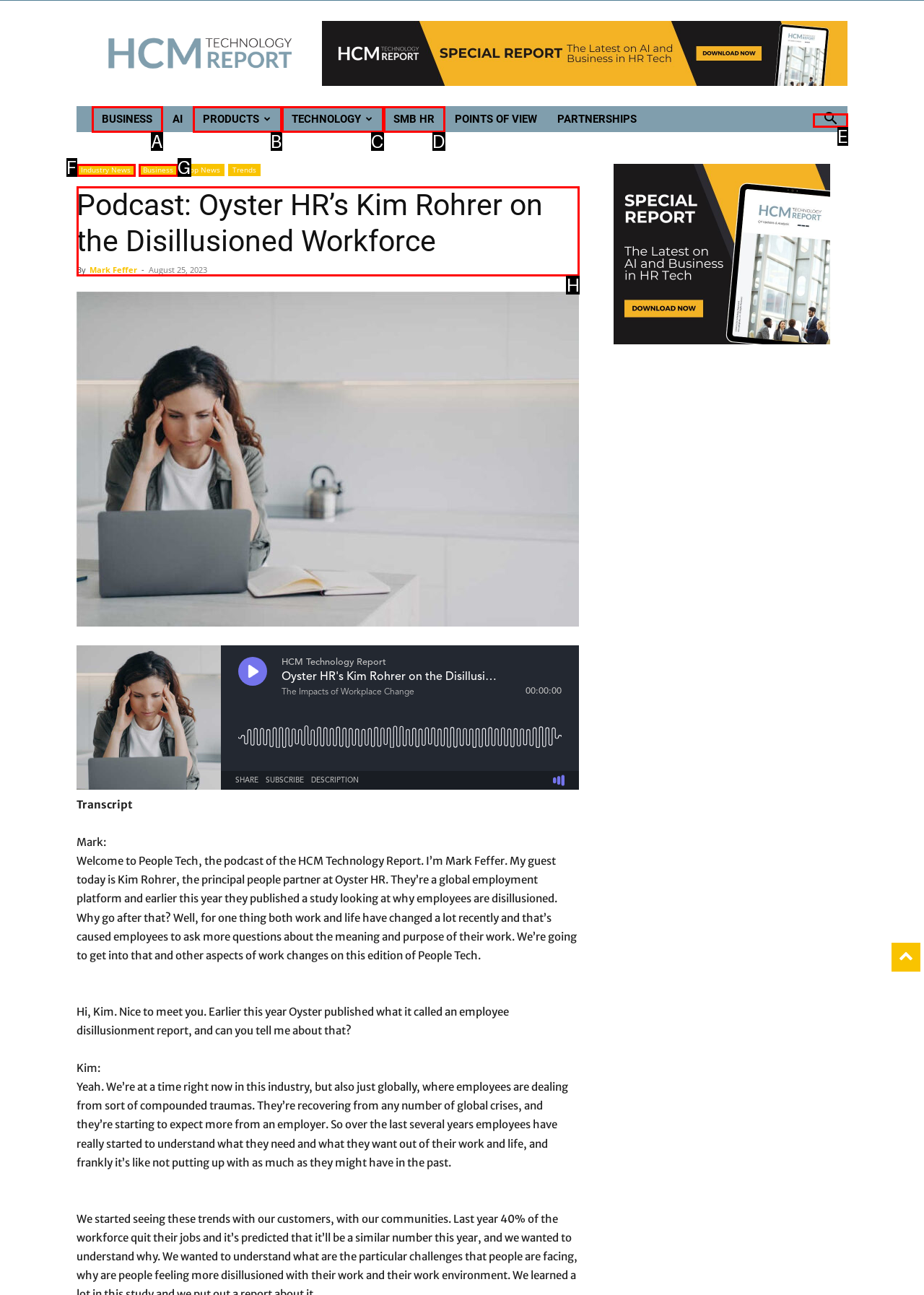Which HTML element should be clicked to complete the task: Listen to the podcast? Answer with the letter of the corresponding option.

H